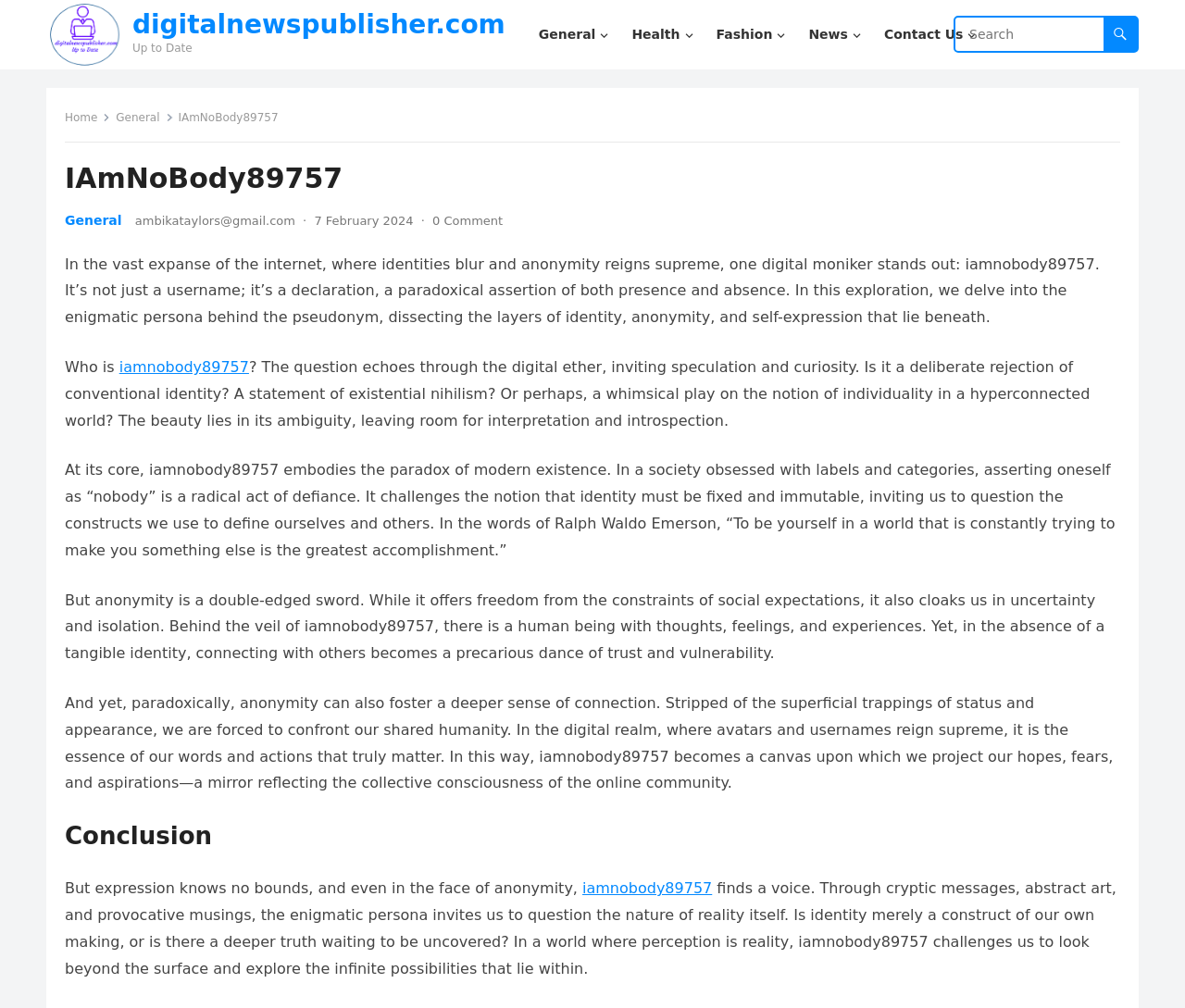Find the bounding box coordinates of the area that needs to be clicked in order to achieve the following instruction: "Contact Us". The coordinates should be specified as four float numbers between 0 and 1, i.e., [left, top, right, bottom].

[0.737, 0.0, 0.831, 0.069]